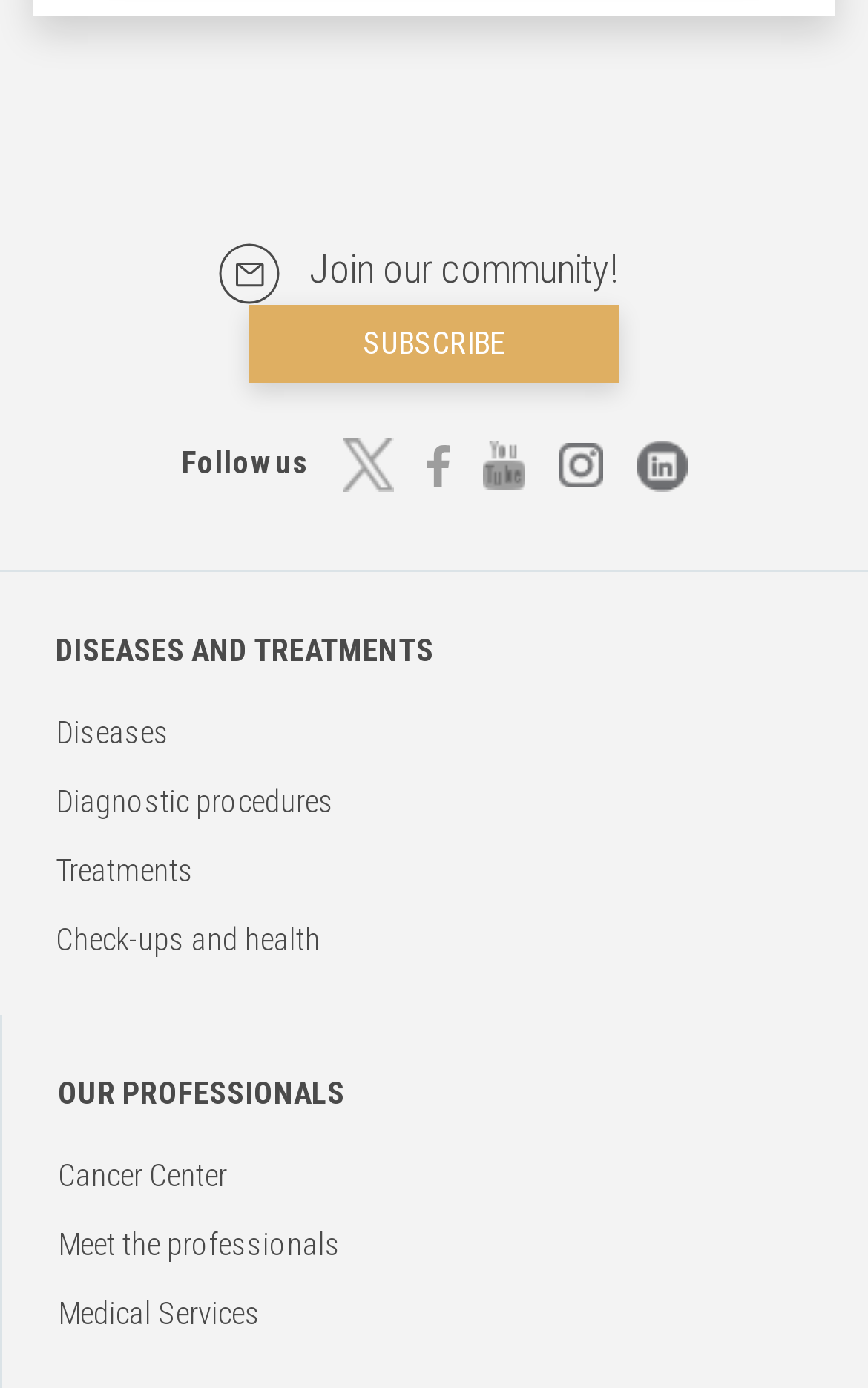Please identify the bounding box coordinates of the clickable region that I should interact with to perform the following instruction: "Follow us on Twitter". The coordinates should be expressed as four float numbers between 0 and 1, i.e., [left, top, right, bottom].

[0.394, 0.32, 0.46, 0.346]